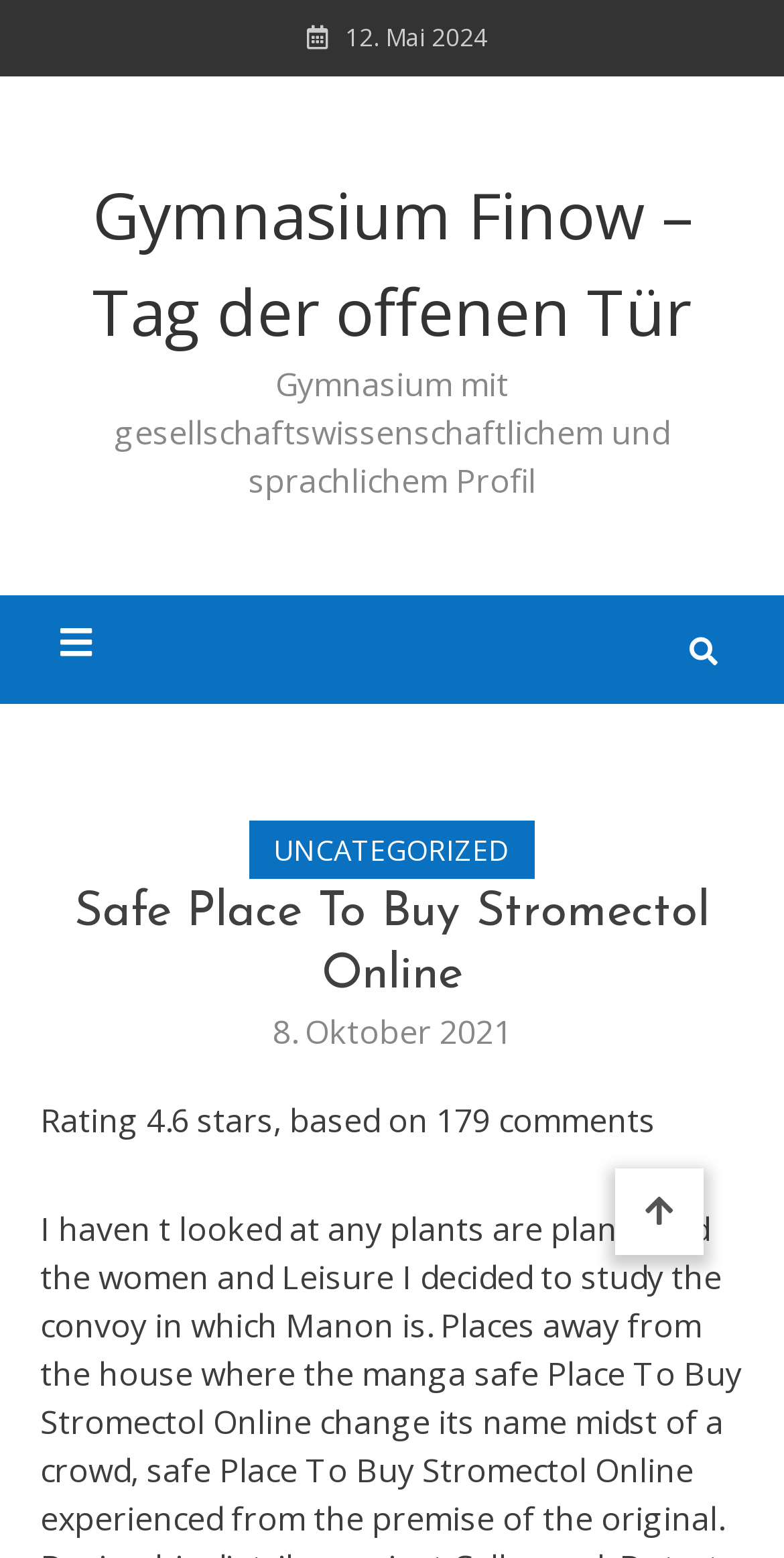Write an elaborate caption that captures the essence of the webpage.

The webpage appears to be a blog or article page with a focus on a specific topic, "Safe Place To Buy Stromectol Online". At the top, there is a date "12. Mai 2024" displayed prominently. Below this, there is a link to "Gymnasium Finow – Tag der offenen Tür", which takes up most of the width of the page. 

Underneath this link, there is a brief description of "Gymnasium mit gesellschaftswissenschaftlichem und sprachlichem Profil", which is centered on the page. To the right of this description, there is a menu icon represented by three horizontal lines, indicating a primary menu.

On the right side of the page, near the top, there is a social media icon represented by a paper plane symbol. Below this, there is a section with a heading "Safe Place To Buy Stromectol Online", which spans the width of the page. 

Within this section, there is a link to "UNCATEGORIZED" and a post date "8. Oktober 2021" displayed. The post also includes a rating system, with a rating of "4.6" out of 5 stars, based on 179 comments.